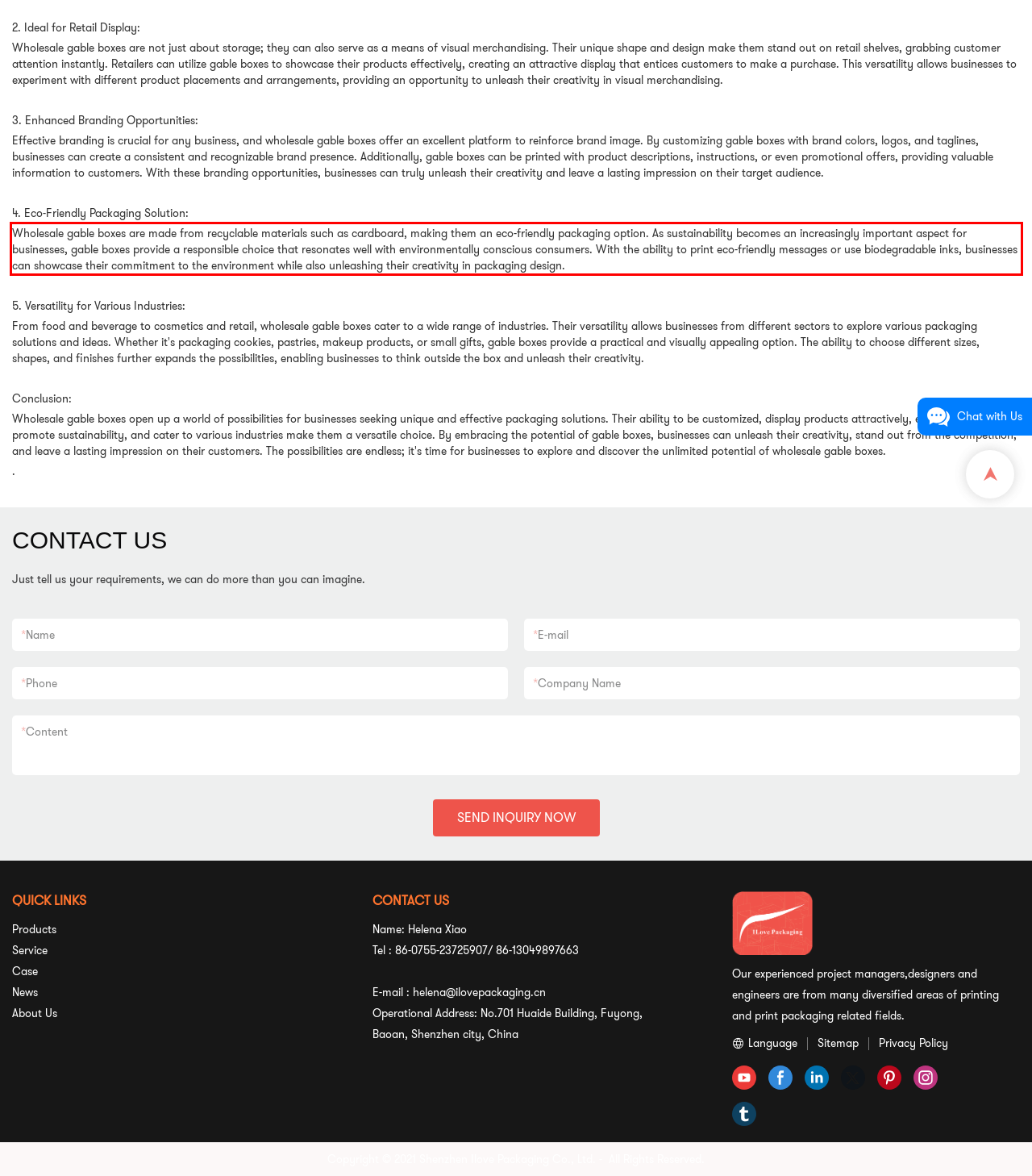Please analyze the provided webpage screenshot and perform OCR to extract the text content from the red rectangle bounding box.

Wholesale gable boxes are made from recyclable materials such as cardboard, making them an eco-friendly packaging option. As sustainability becomes an increasingly important aspect for businesses, gable boxes provide a responsible choice that resonates well with environmentally conscious consumers. With the ability to print eco-friendly messages or use biodegradable inks, businesses can showcase their commitment to the environment while also unleashing their creativity in packaging design.